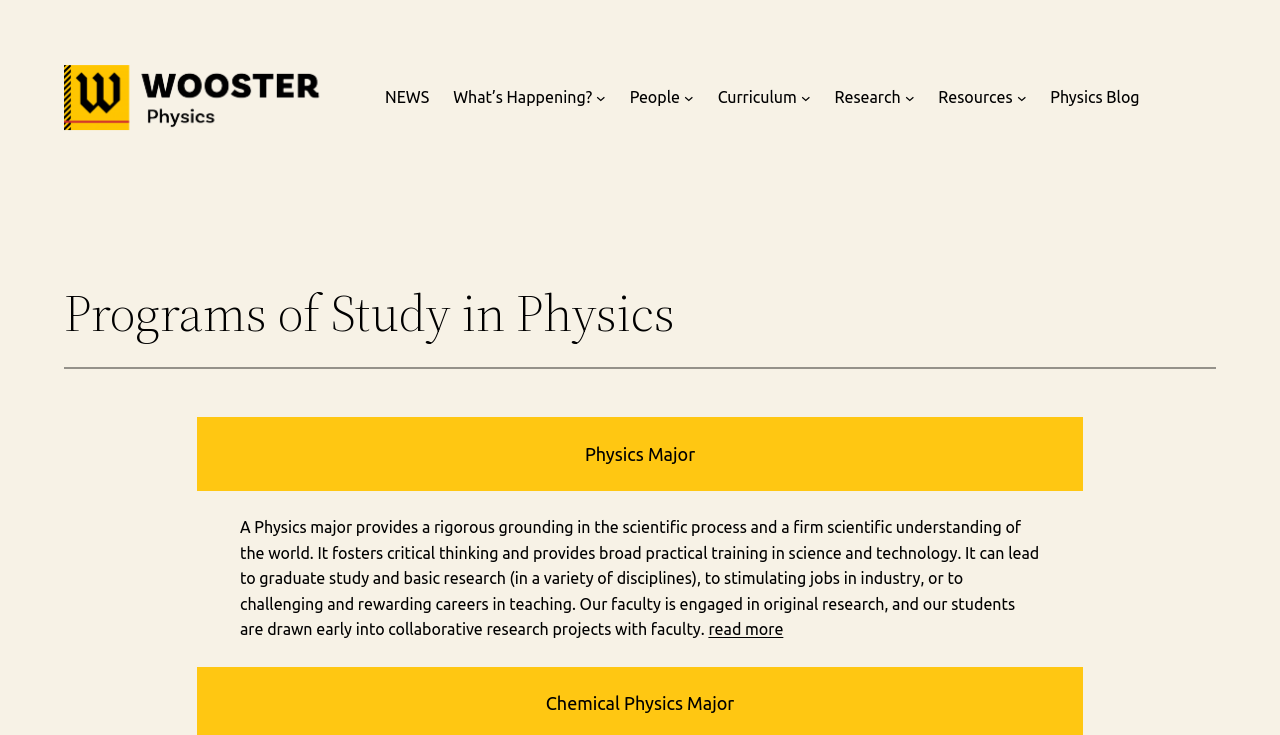Please identify the bounding box coordinates of the clickable area that will fulfill the following instruction: "Visit LinkedIn". The coordinates should be in the format of four float numbers between 0 and 1, i.e., [left, top, right, bottom].

None